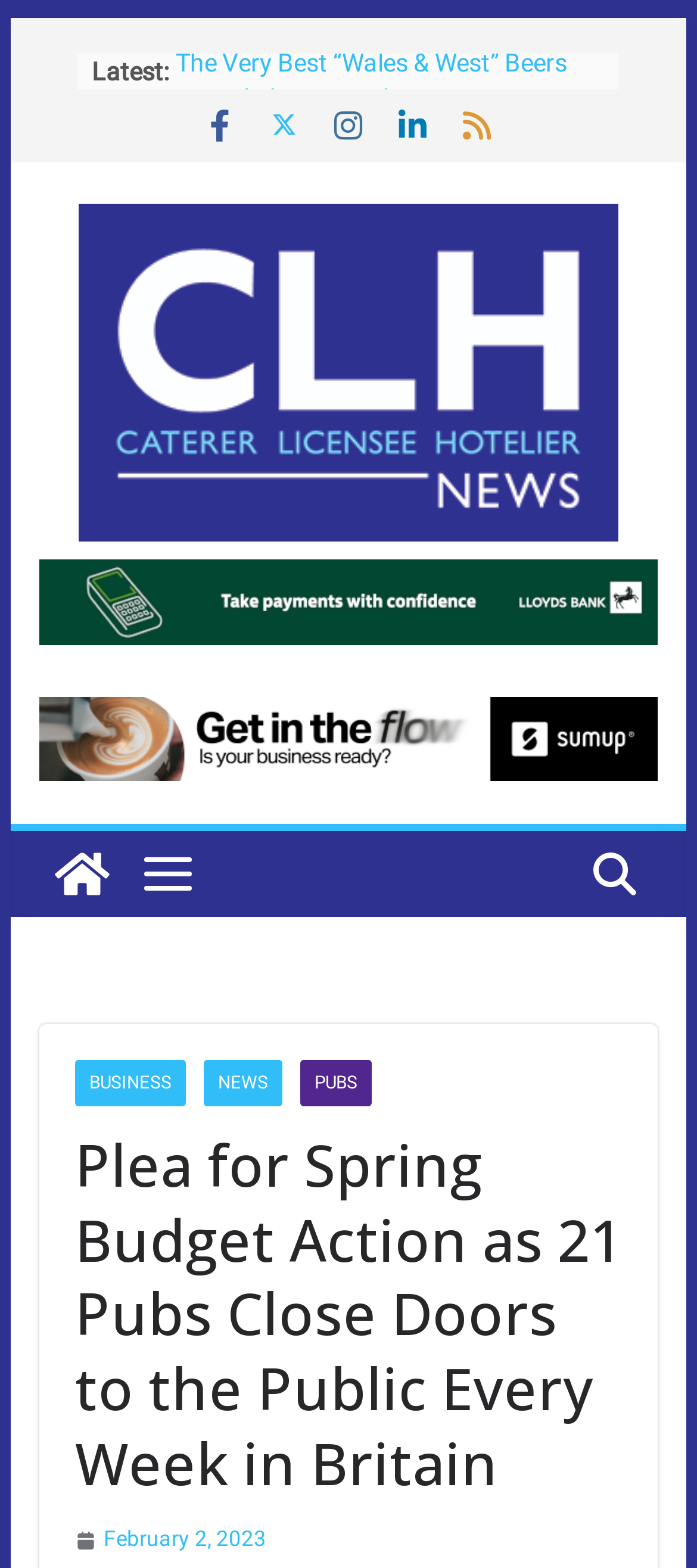Locate the bounding box coordinates of the area you need to click to fulfill this instruction: 'View 'Cold Food, Long Waits – Britons’ Biggest Hospitality Bug Bears''. The coordinates must be in the form of four float numbers ranging from 0 to 1: [left, top, right, bottom].

[0.253, 0.036, 0.77, 0.078]